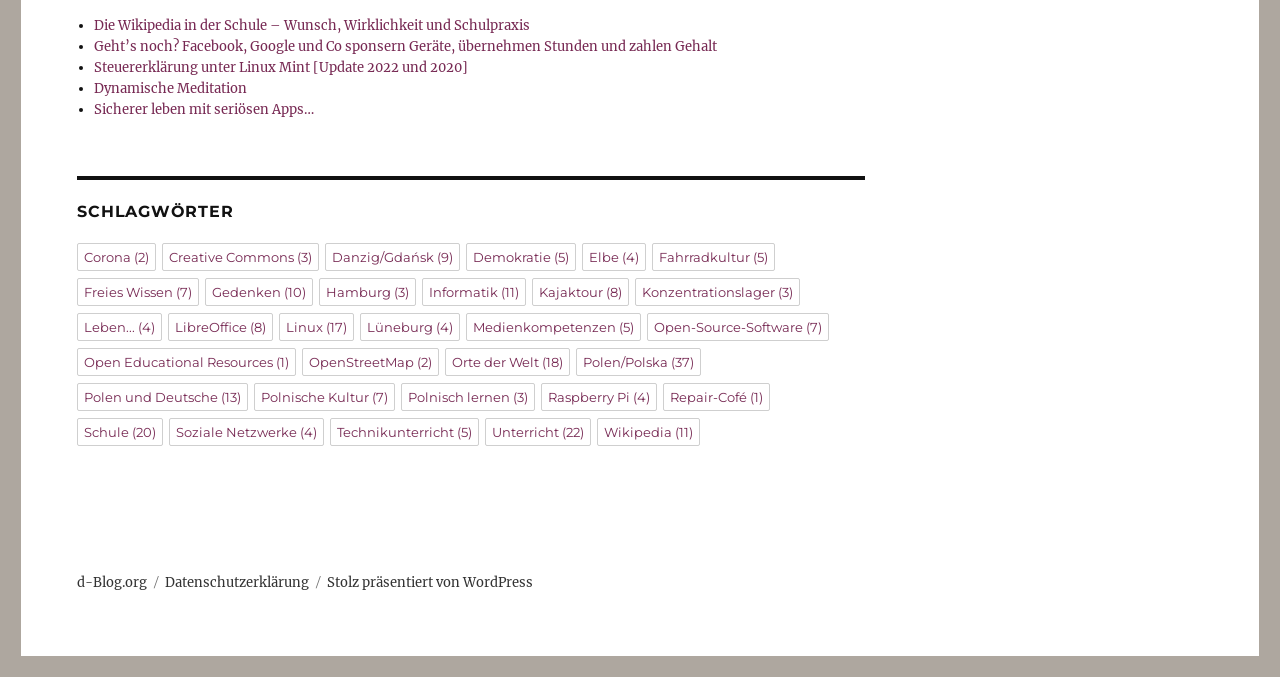Please find the bounding box coordinates of the element that you should click to achieve the following instruction: "Click on the link 'Die Wikipedia in der Schule – Wunsch, Wirklichkeit und Schulpraxis'". The coordinates should be presented as four float numbers between 0 and 1: [left, top, right, bottom].

[0.073, 0.025, 0.414, 0.05]